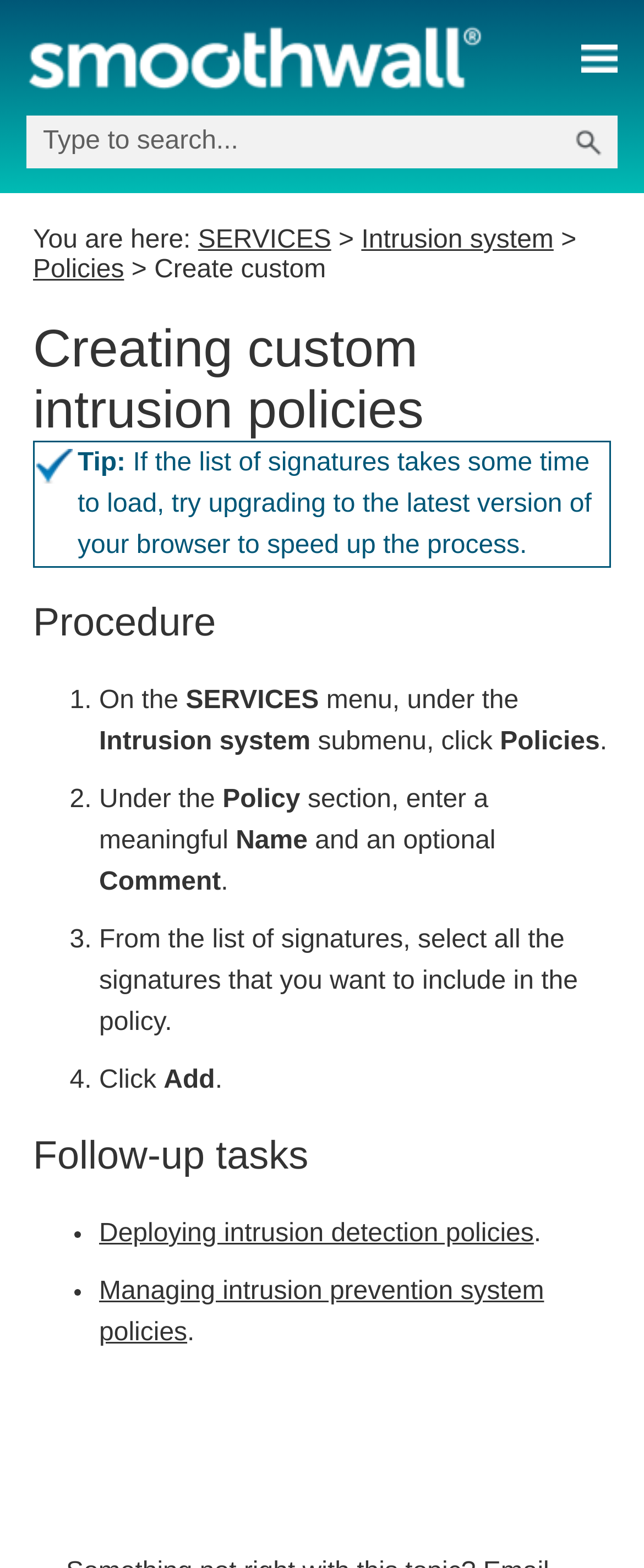Determine the bounding box coordinates of the section to be clicked to follow the instruction: "Skip to main content". The coordinates should be given as four float numbers between 0 and 1, formatted as [left, top, right, bottom].

[0.0, 0.016, 1.0, 0.043]